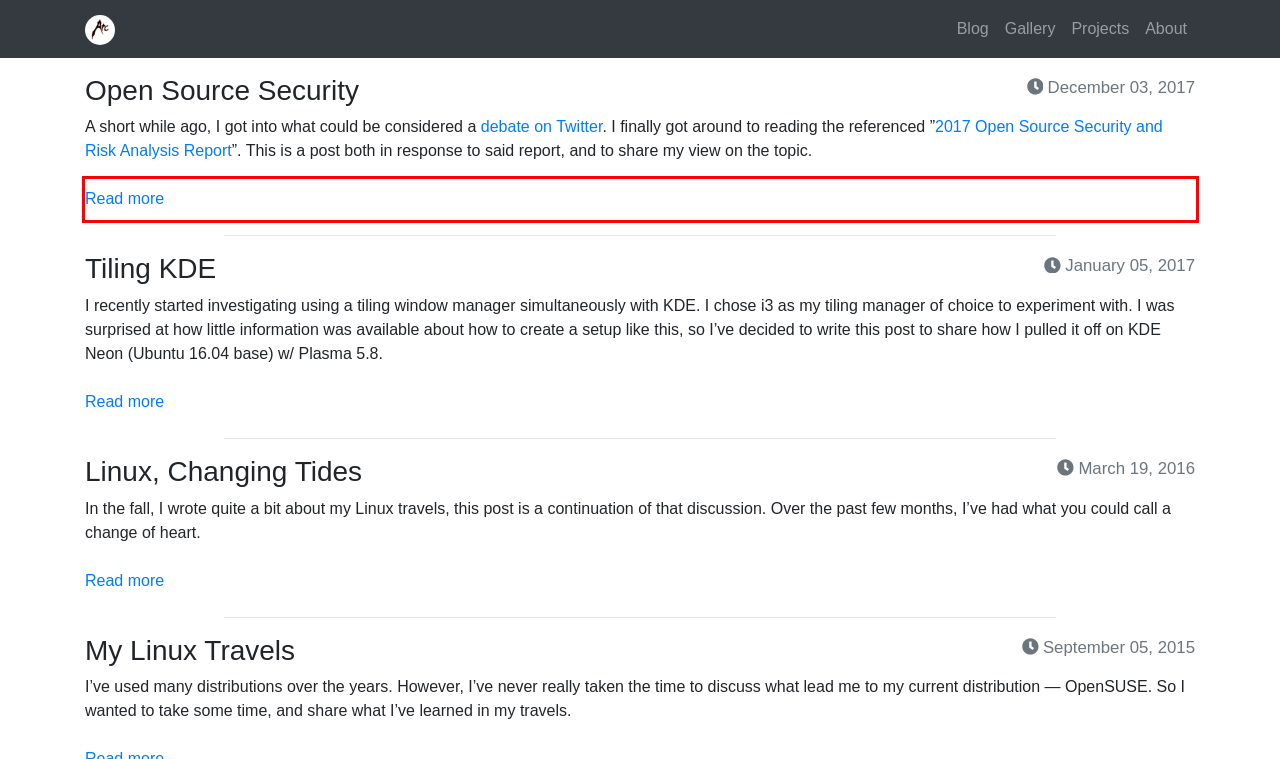Please examine the screenshot provided, which contains a red bounding box around a UI element. Select the webpage description that most accurately describes the new page displayed after clicking the highlighted element. Here are the candidates:
A. Gallery | haxing.ninja
B. Linux, Changing Tides | haxing.ninja
C. Open Source Security | haxing.ninja
D. About me | haxing.ninja
E. Tiling KDE | haxing.ninja
F. Projects | haxing.ninja
G. Open Source Security & Risk Analysis Report (OSSRA) | Synopsys
H. Venom | haxing.ninja

C